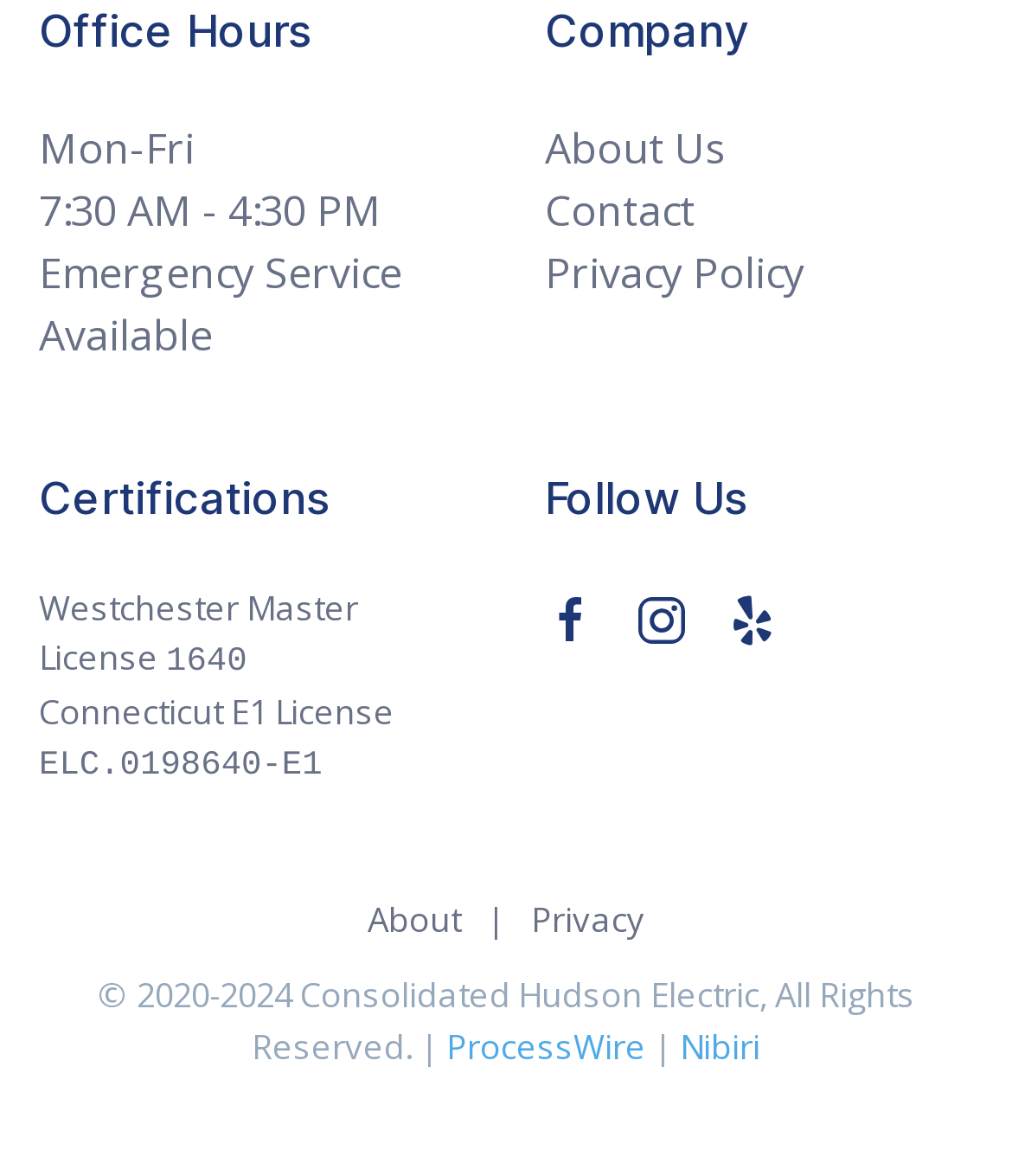Please determine the bounding box coordinates of the section I need to click to accomplish this instruction: "Visit About Us page".

[0.538, 0.102, 0.718, 0.15]